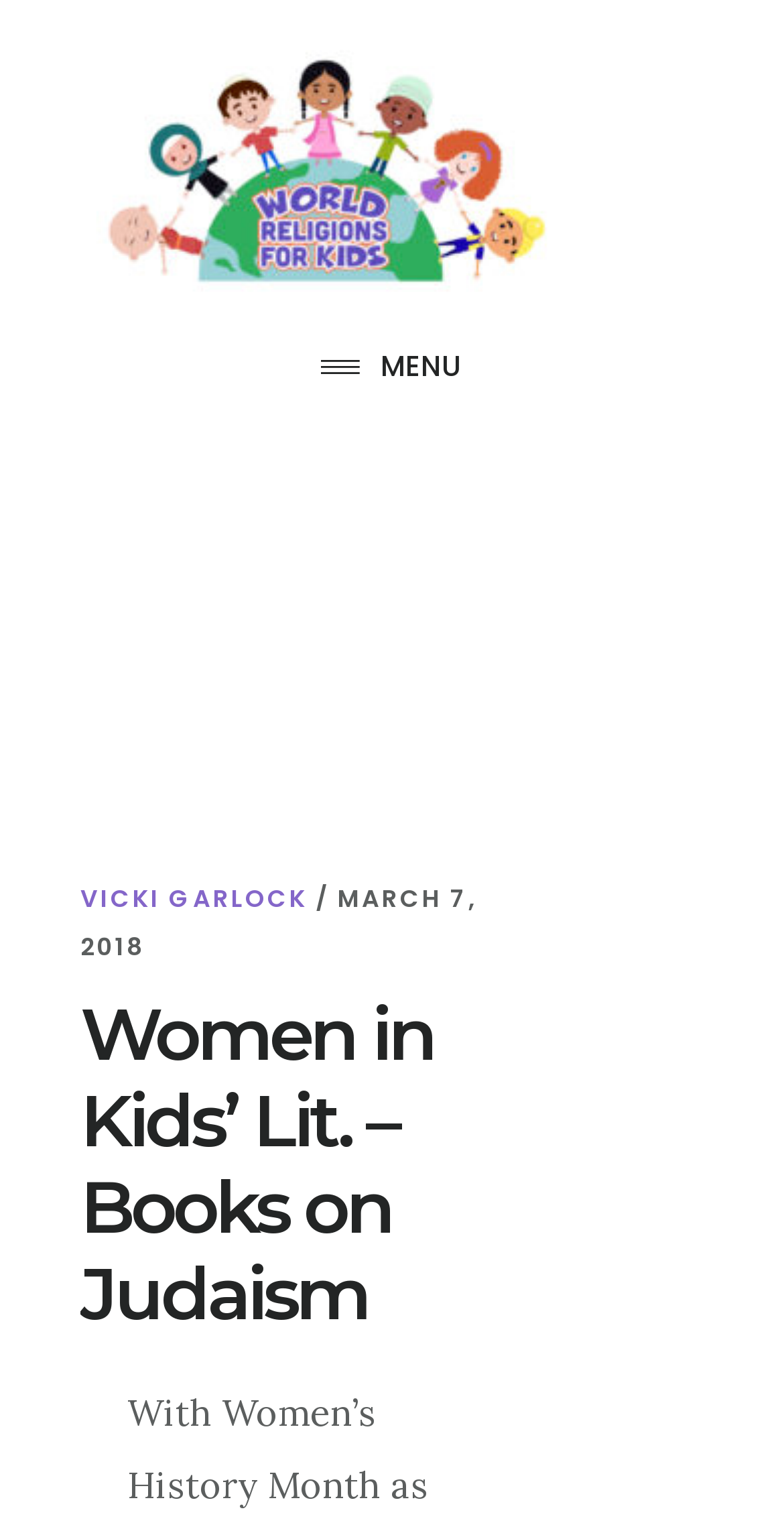What is the primary topic of the webpage?
Answer the question with detailed information derived from the image.

The primary topic of the webpage can be inferred from the title of the webpage, which is 'Women in Kids’ Lit. – Books on Judaism', indicating that the webpage is about books related to Judaism, specifically in the context of children's literature.